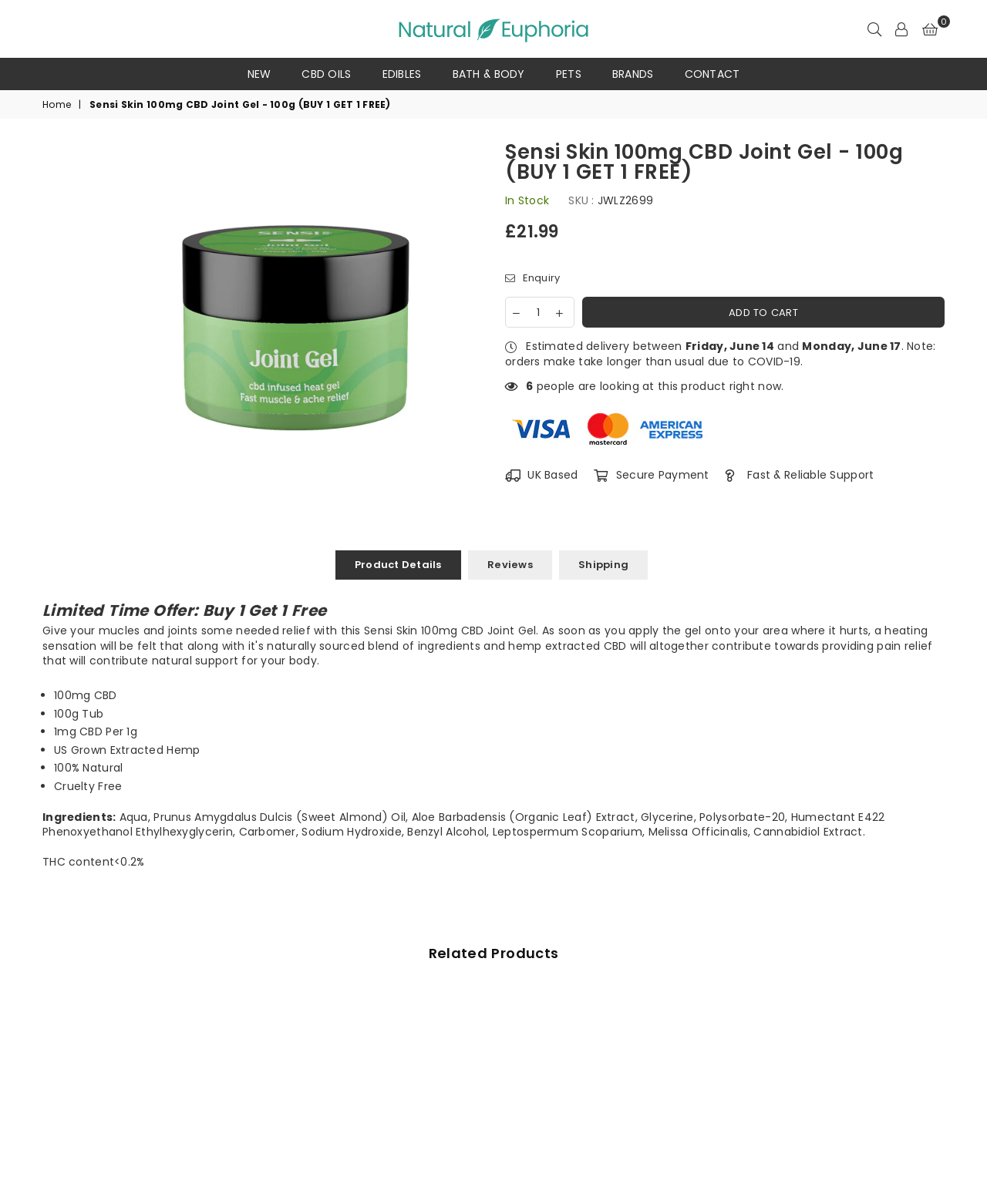Please determine the bounding box coordinates of the area that needs to be clicked to complete this task: 'Select the 'Sensi Skin 100mg CBD Joint Gel - 100g (BUY 1 GET 1 FREE)' option'. The coordinates must be four float numbers between 0 and 1, formatted as [left, top, right, bottom].

[0.11, 0.118, 0.489, 0.428]